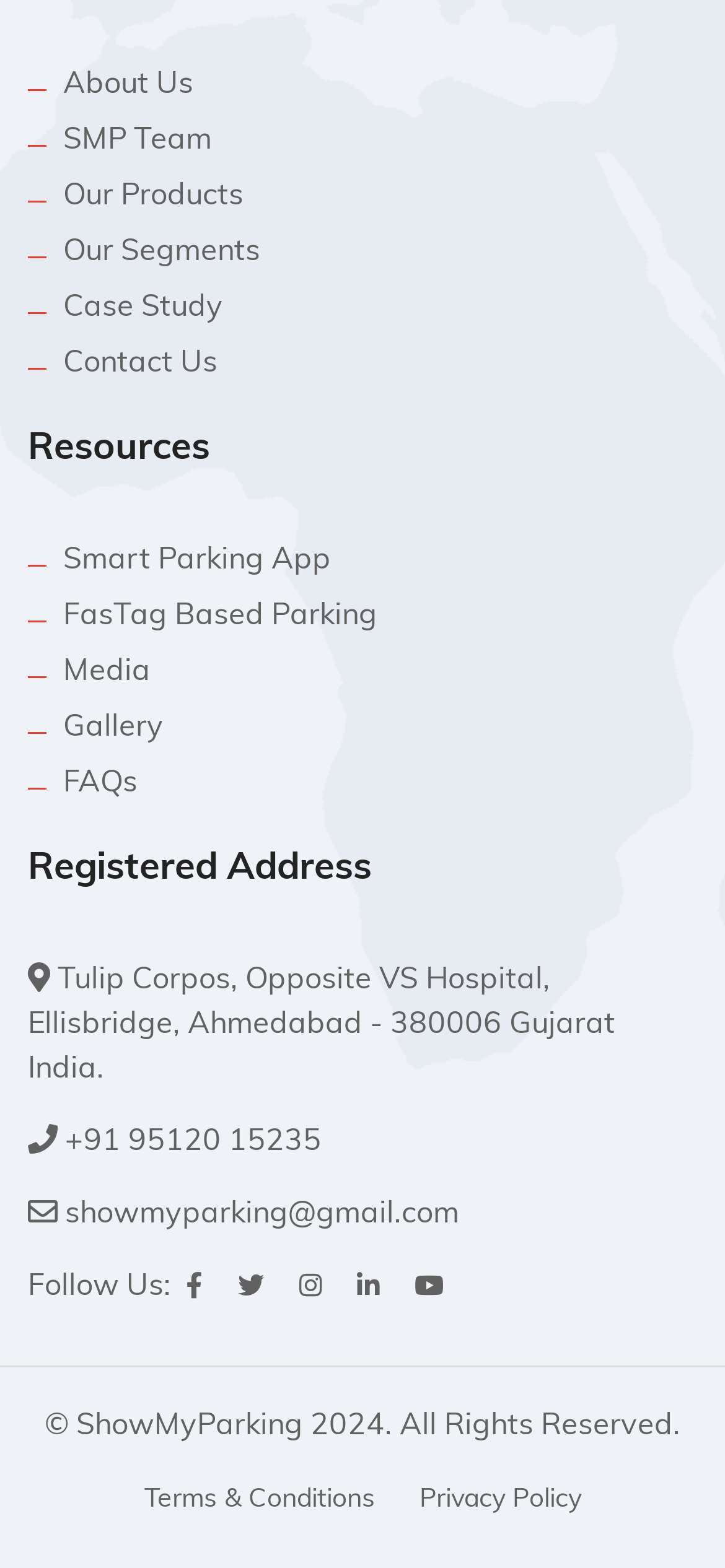Find the bounding box coordinates for the area that should be clicked to accomplish the instruction: "go to About Us page".

[0.087, 0.045, 0.267, 0.064]